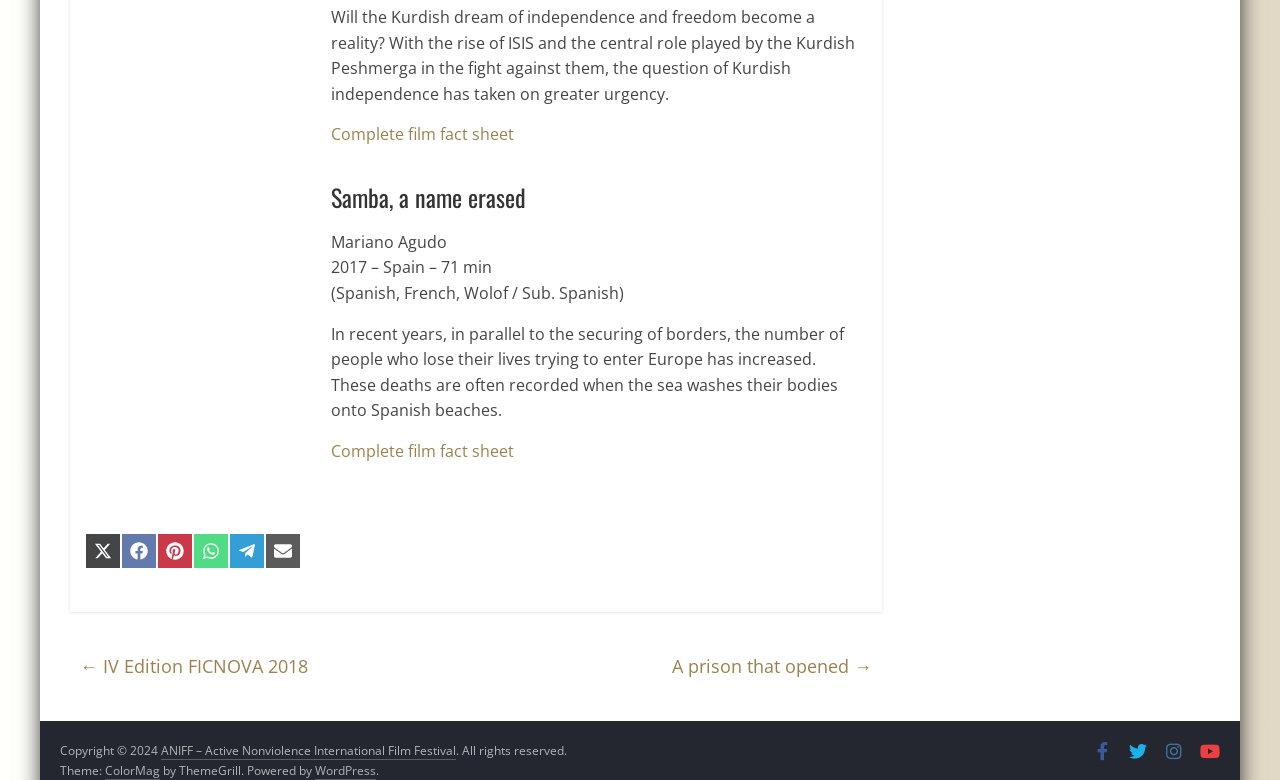Please examine the image and provide a detailed answer to the question: What is the topic of the first film?

The first film's topic is about Kurdish independence, which can be inferred from the StaticText element with the text 'Will the Kurdish dream of independence and freedom become a reality?'.